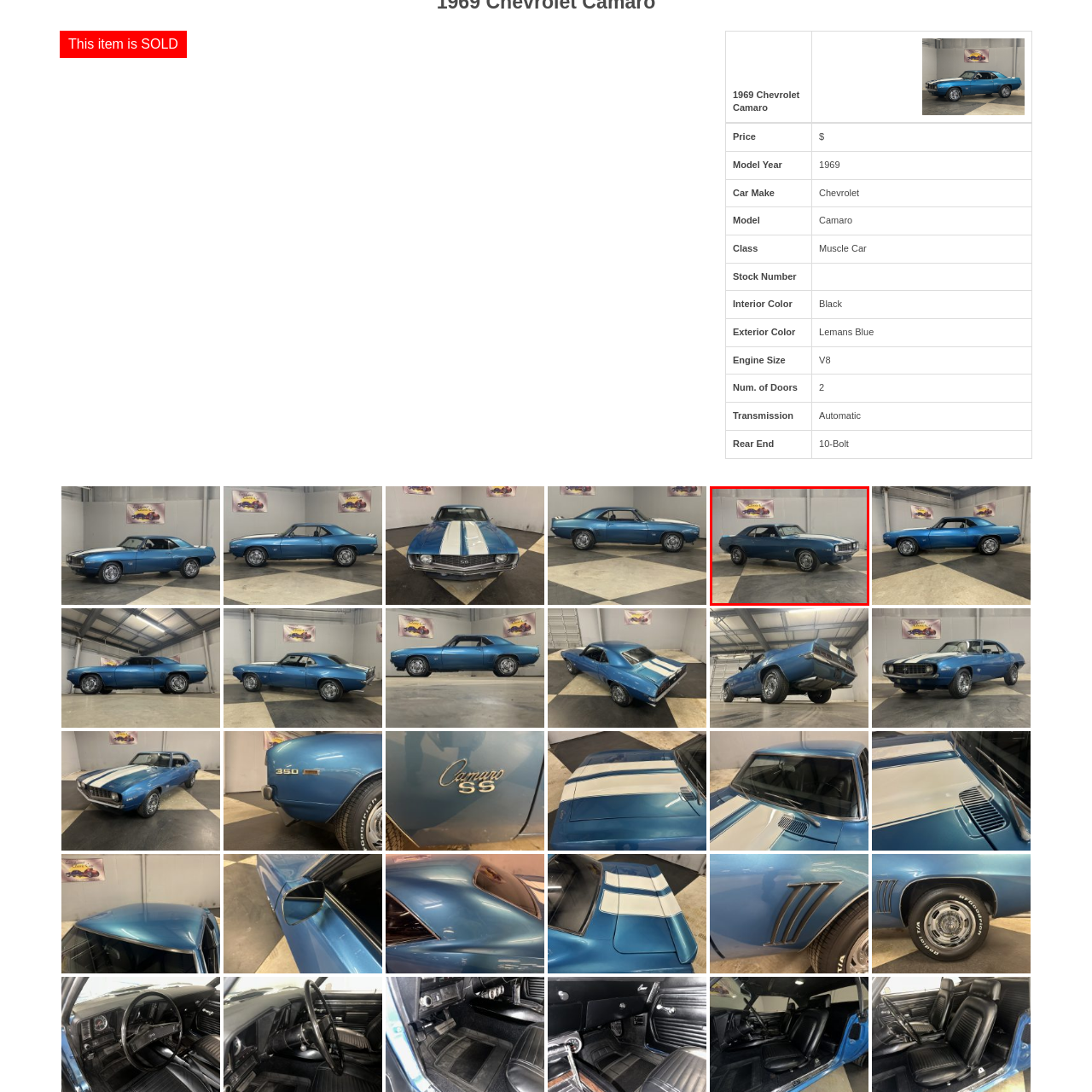What is the purpose of the vibrant banner in the background?
Carefully examine the content inside the red bounding box and give a detailed response based on what you observe.

The caption states that the vibrant banner in the background adds to the automotive ambiance, enhancing the overall aesthetic of this classic car presentation, which implies that the banner is intended to create a visually appealing atmosphere.